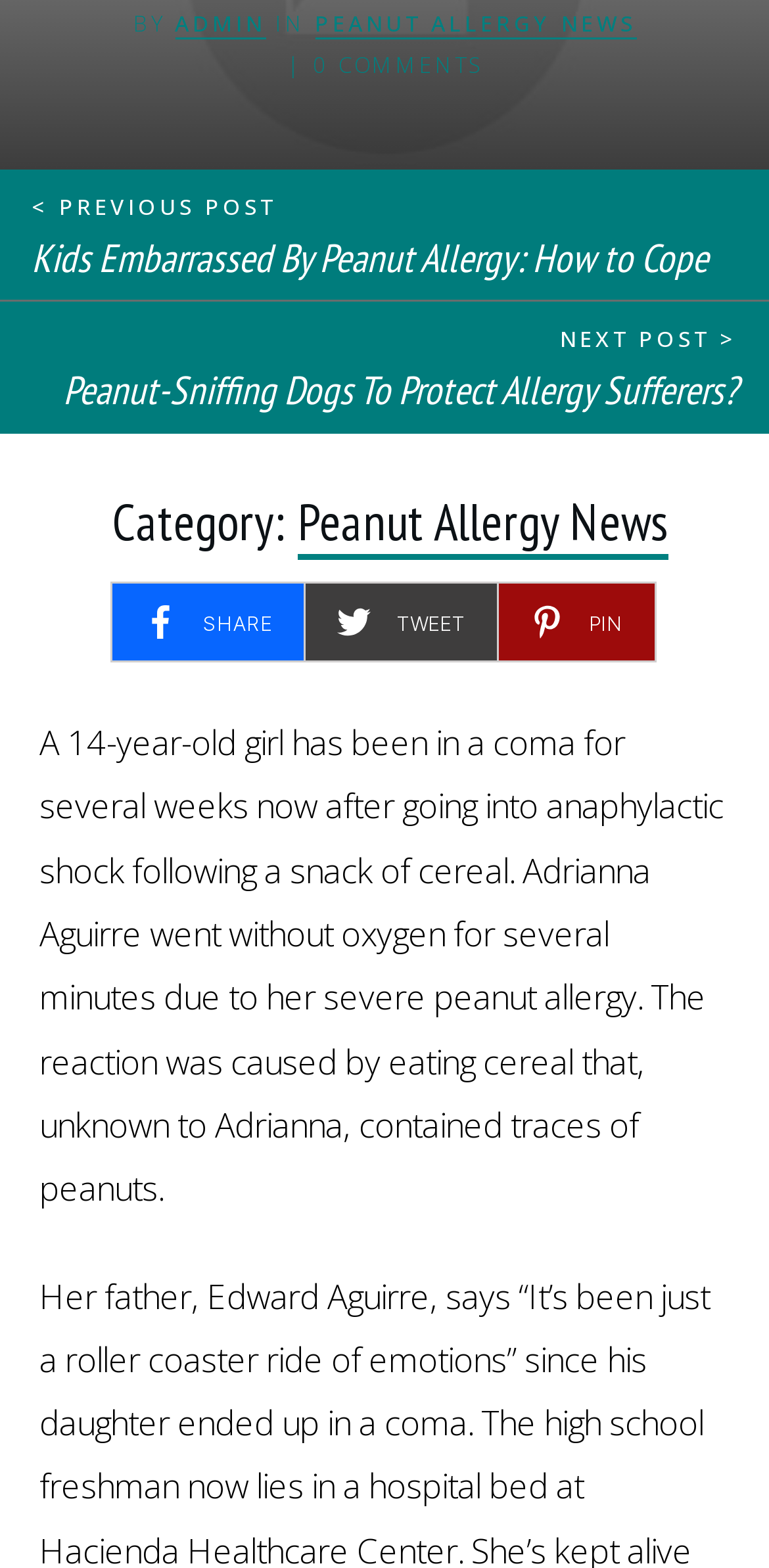Find and provide the bounding box coordinates for the UI element described with: "Share 0".

[0.188, 0.386, 0.354, 0.408]